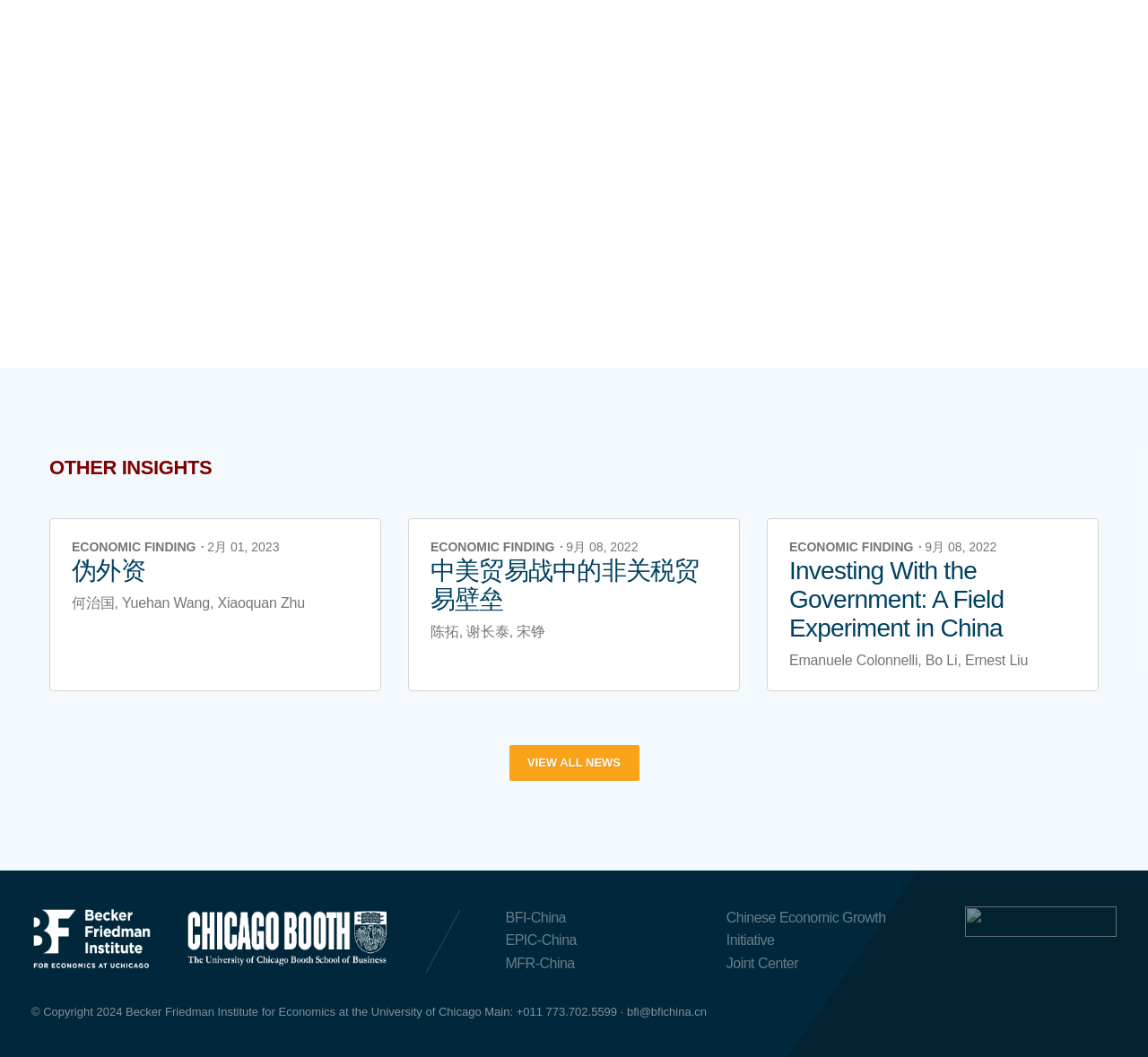Who are the authors of the third insight?
Give a single word or phrase as your answer by examining the image.

Emanuele Colonnelli, Bo Li, Ernest Liu